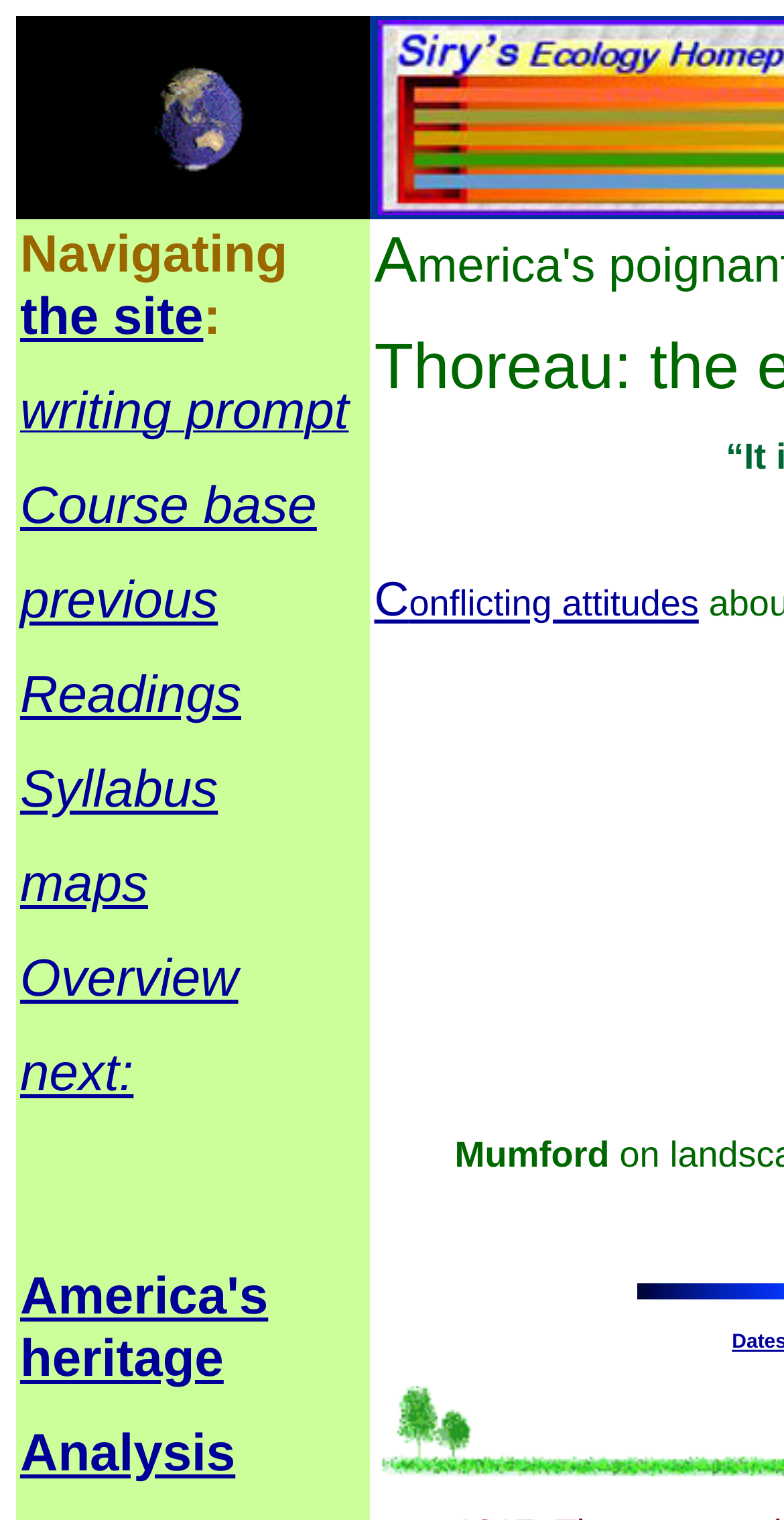Find the bounding box coordinates of the element you need to click on to perform this action: 'read the overview'. The coordinates should be represented by four float values between 0 and 1, in the format [left, top, right, bottom].

[0.026, 0.623, 0.304, 0.663]